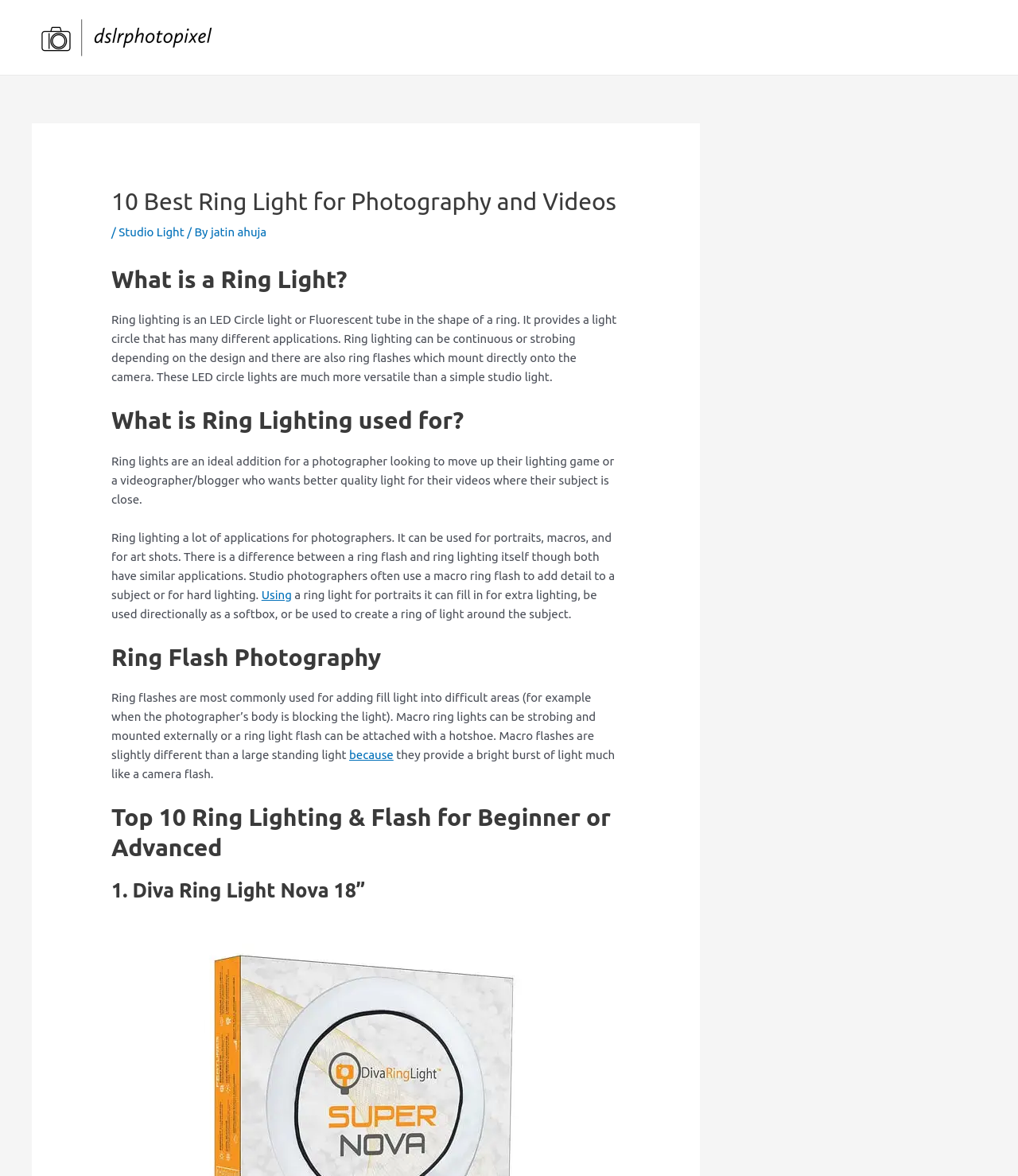Answer in one word or a short phrase: 
What is ring lighting?

LED Circle light or Fluorescent tube